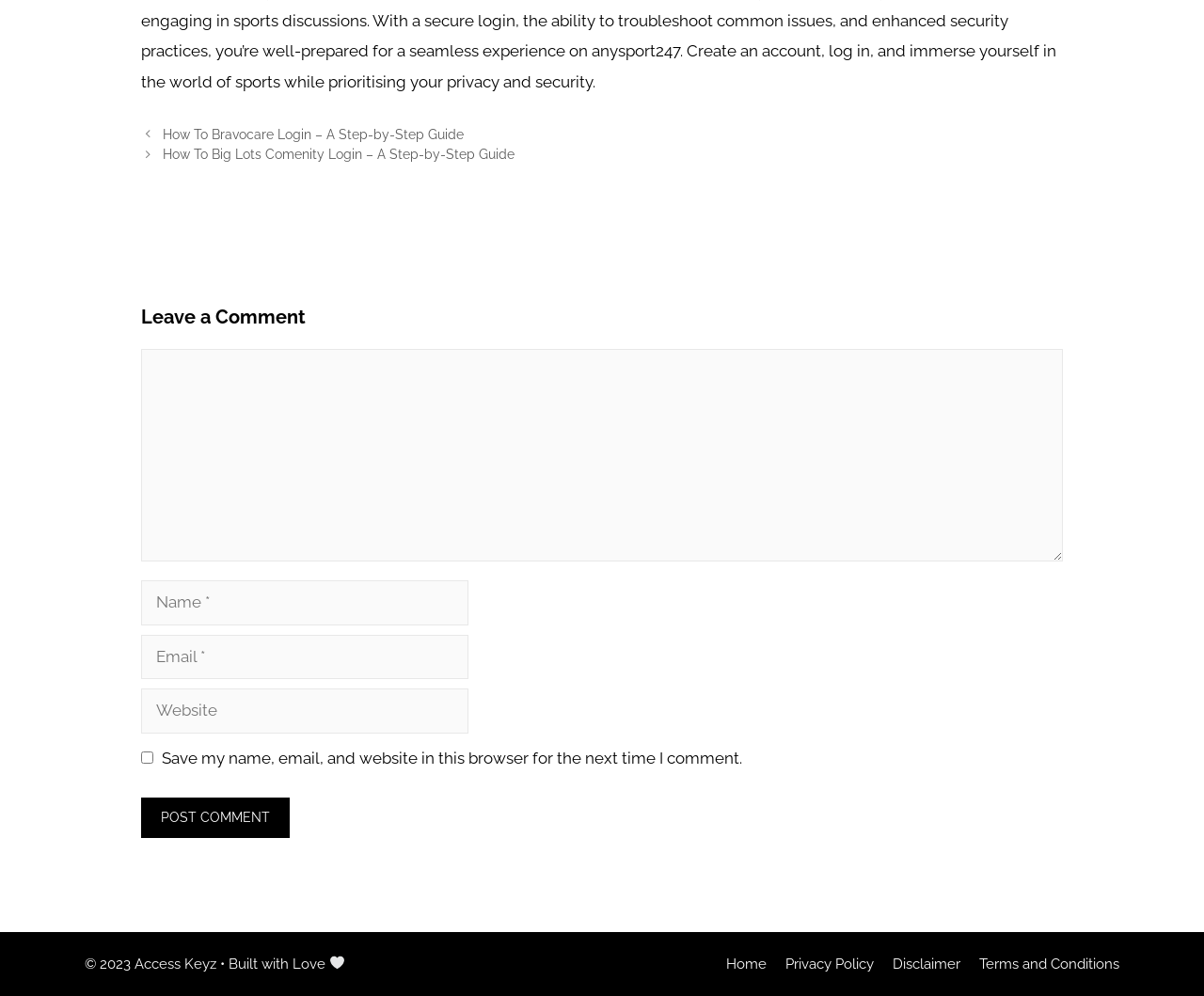What is required to post a comment? Analyze the screenshot and reply with just one word or a short phrase.

Name and Email